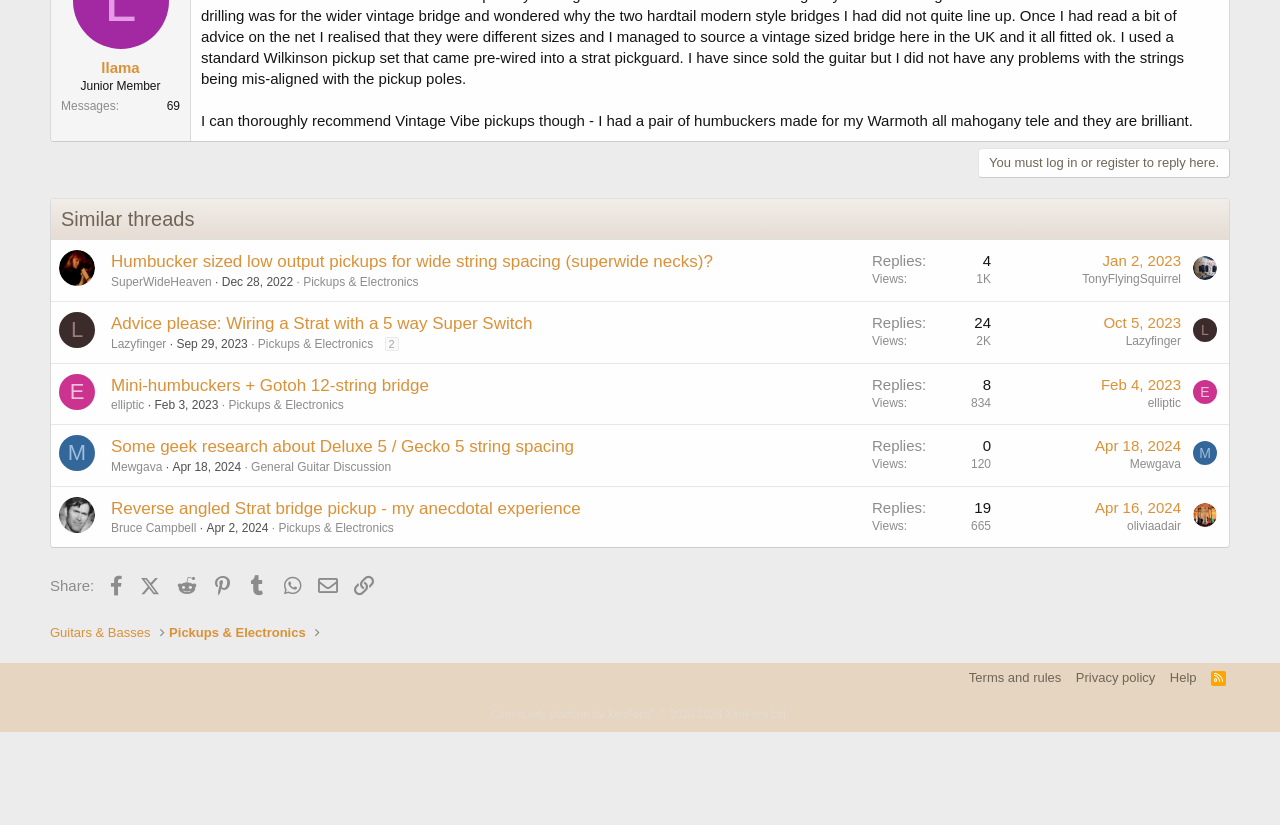What is the date of the last thread?
Look at the image and respond with a single word or a short phrase.

Oct 5, 2023